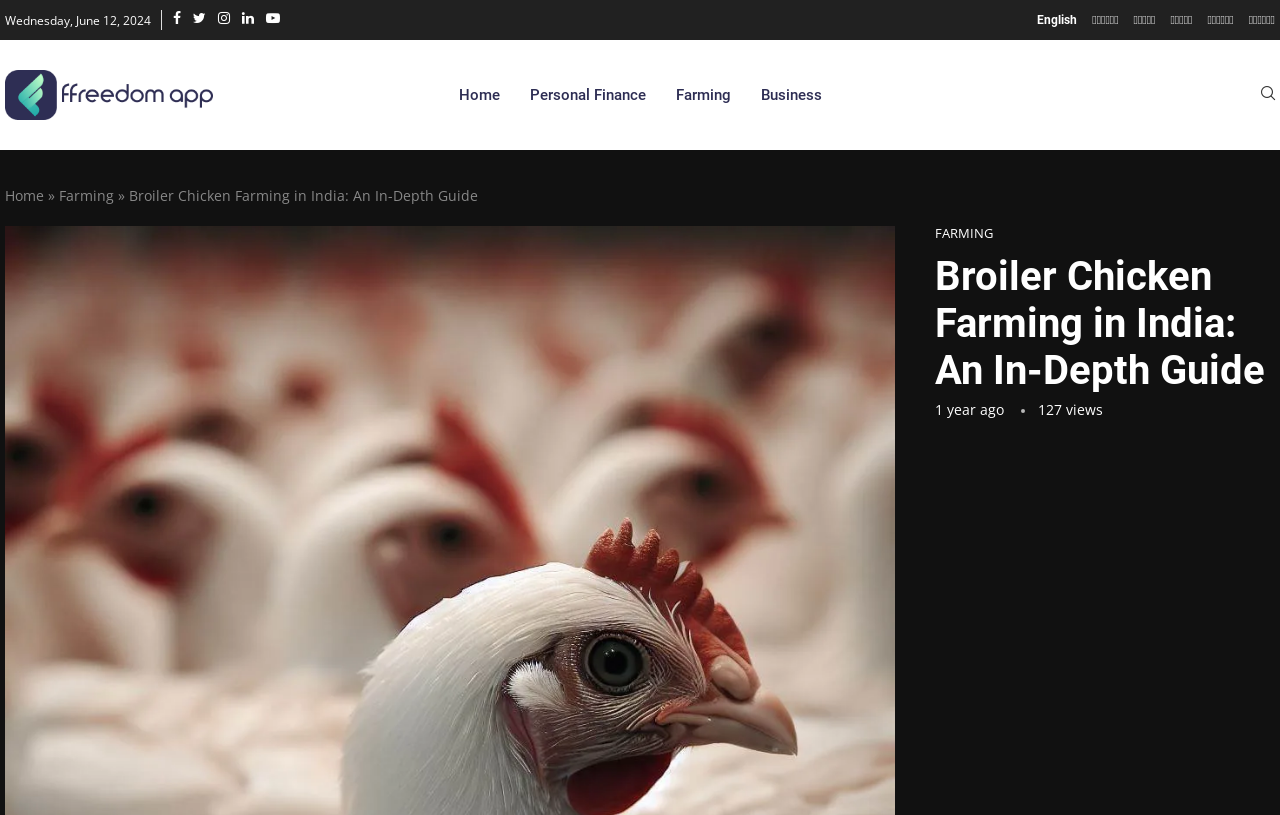Show the bounding box coordinates for the element that needs to be clicked to execute the following instruction: "Visit Facebook page". Provide the coordinates in the form of four float numbers between 0 and 1, i.e., [left, top, right, bottom].

[0.134, 0.012, 0.142, 0.037]